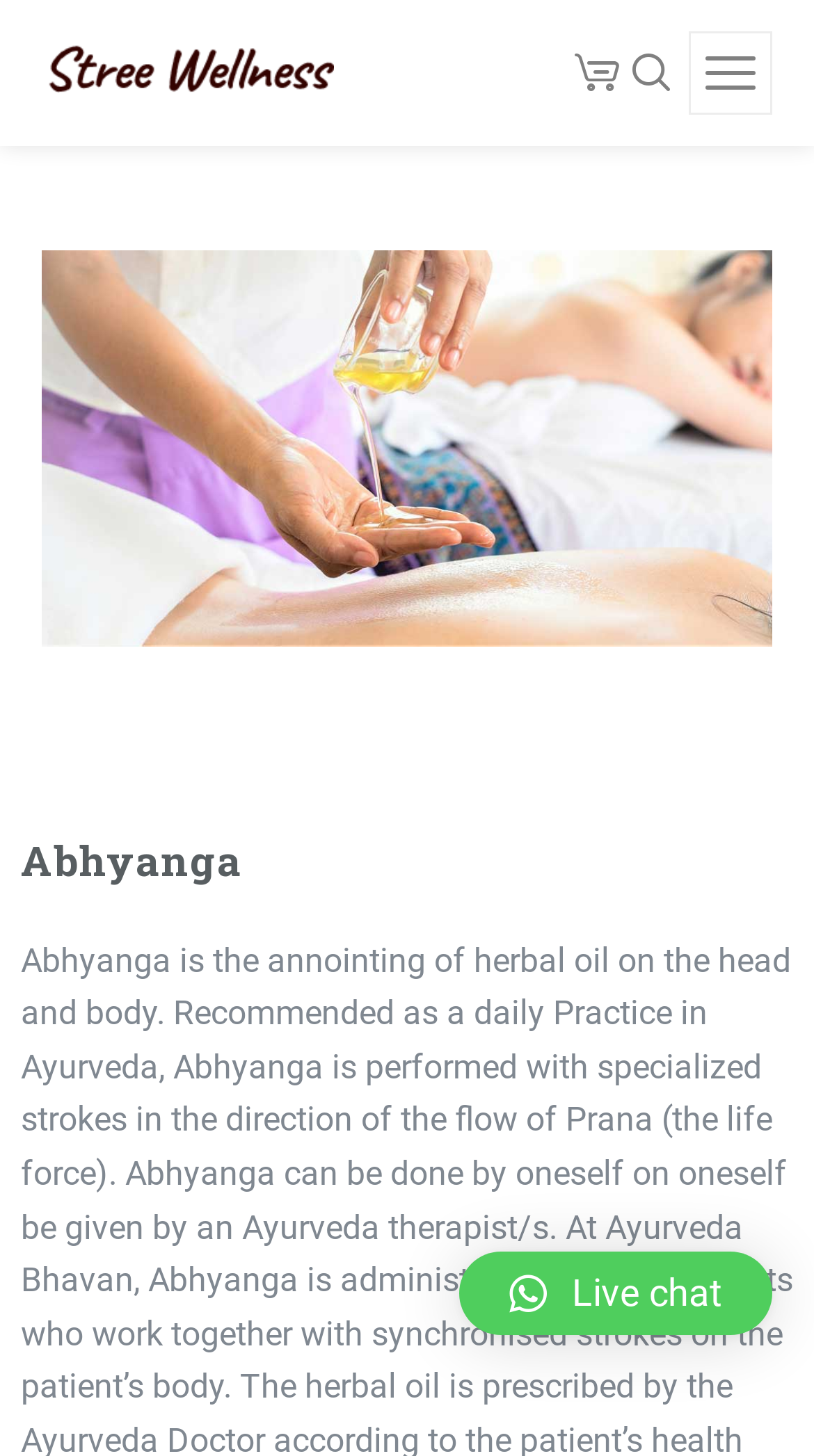Predict the bounding box of the UI element based on this description: "aria-label="Close"".

[0.809, 0.057, 0.897, 0.097]